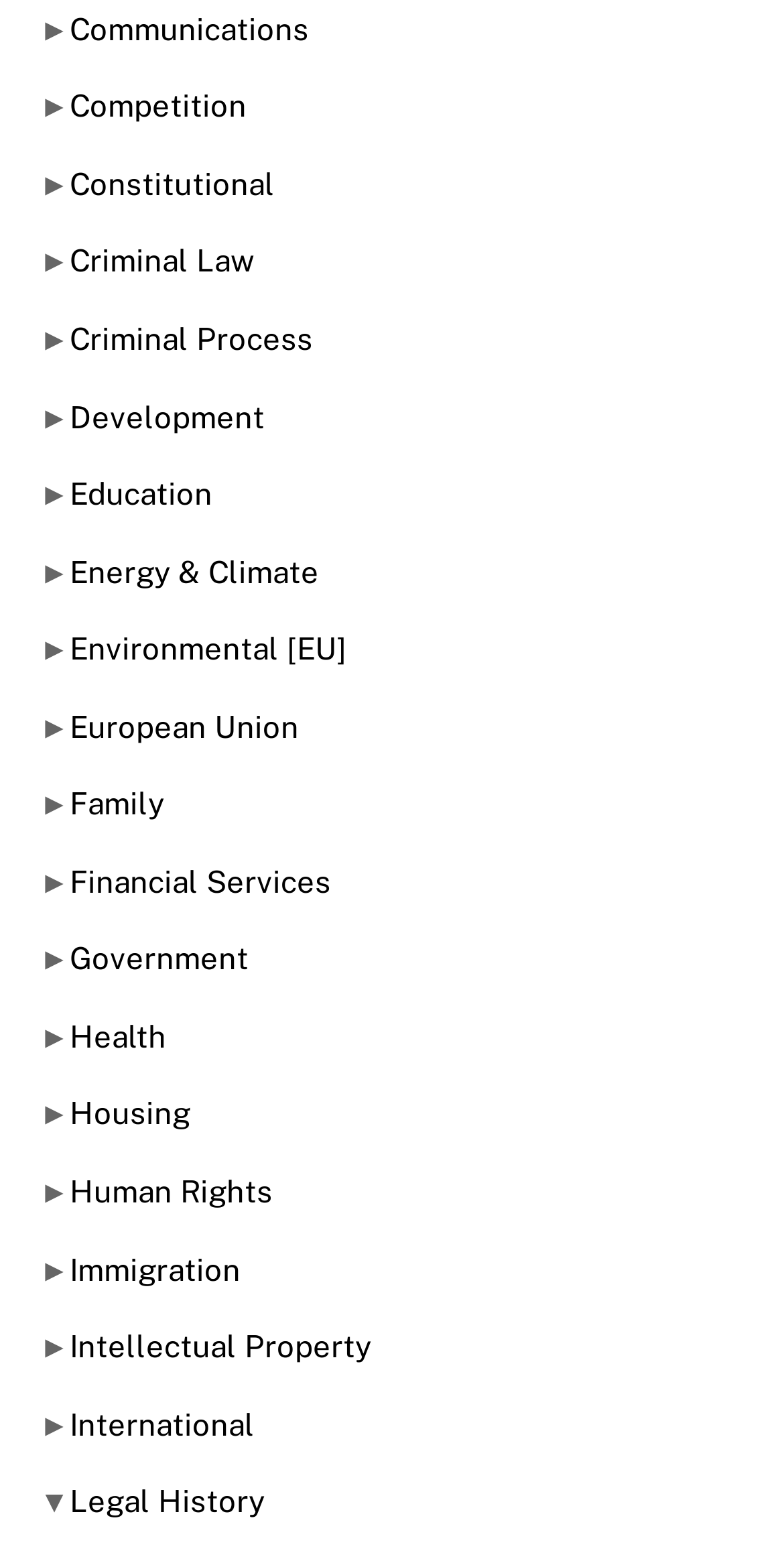Please provide the bounding box coordinates for the element that needs to be clicked to perform the following instruction: "View Energy & Climate". The coordinates should be given as four float numbers between 0 and 1, i.e., [left, top, right, bottom].

[0.089, 0.356, 0.407, 0.378]